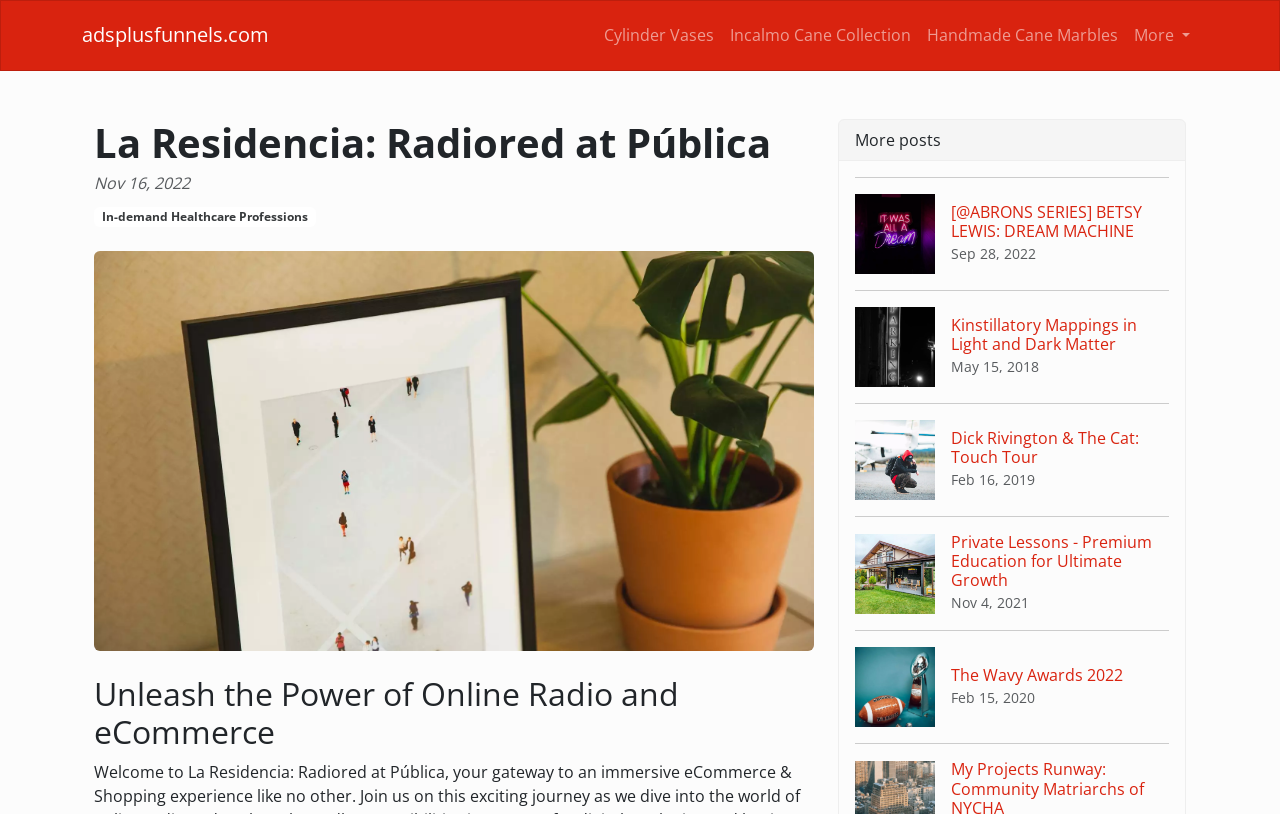Please pinpoint the bounding box coordinates for the region I should click to adhere to this instruction: "Click the 'adsplusfunnels.com' link".

[0.064, 0.011, 0.21, 0.076]